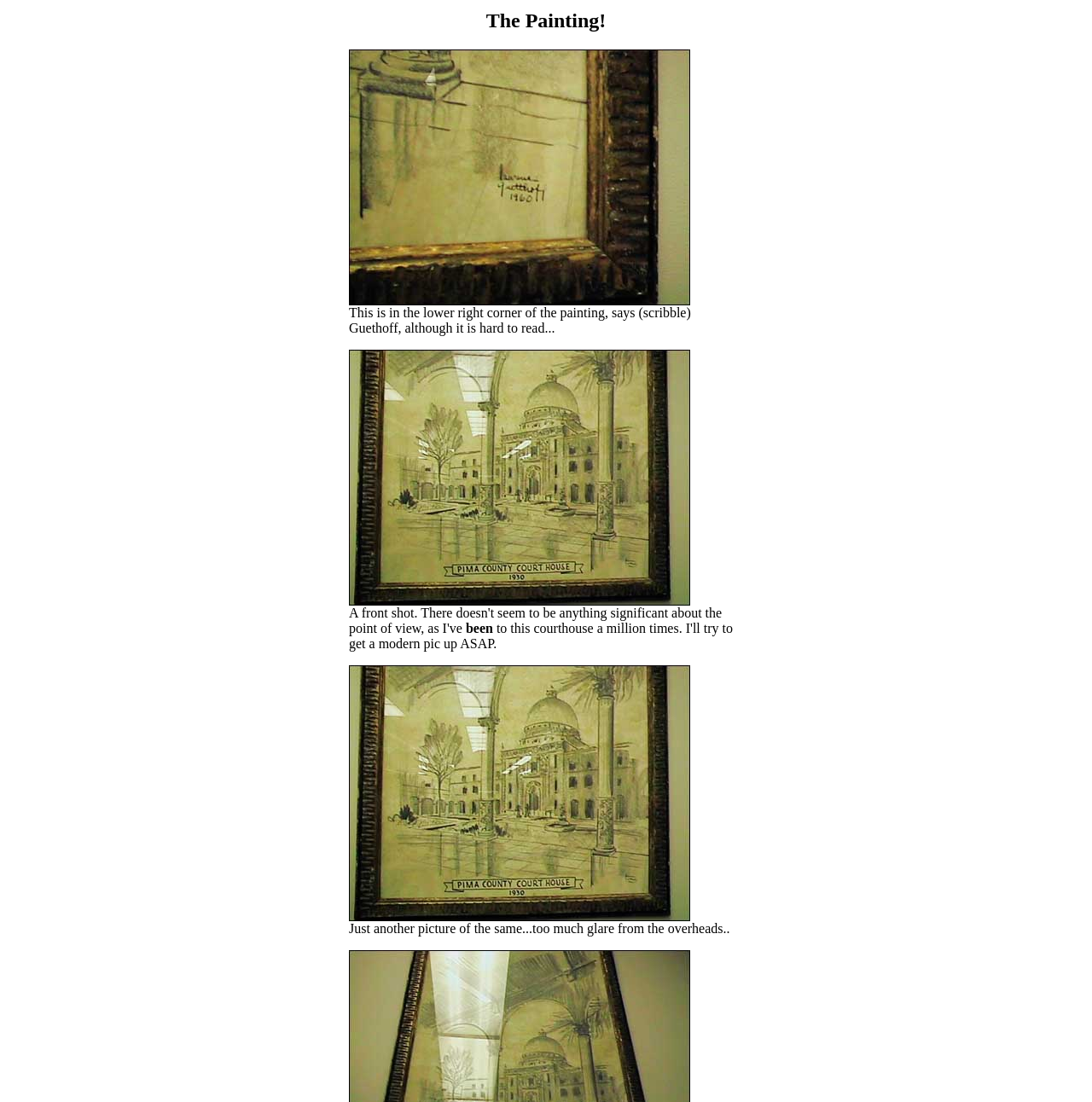What is the location of the scribble in the painting? Examine the screenshot and reply using just one word or a brief phrase.

Lower right corner